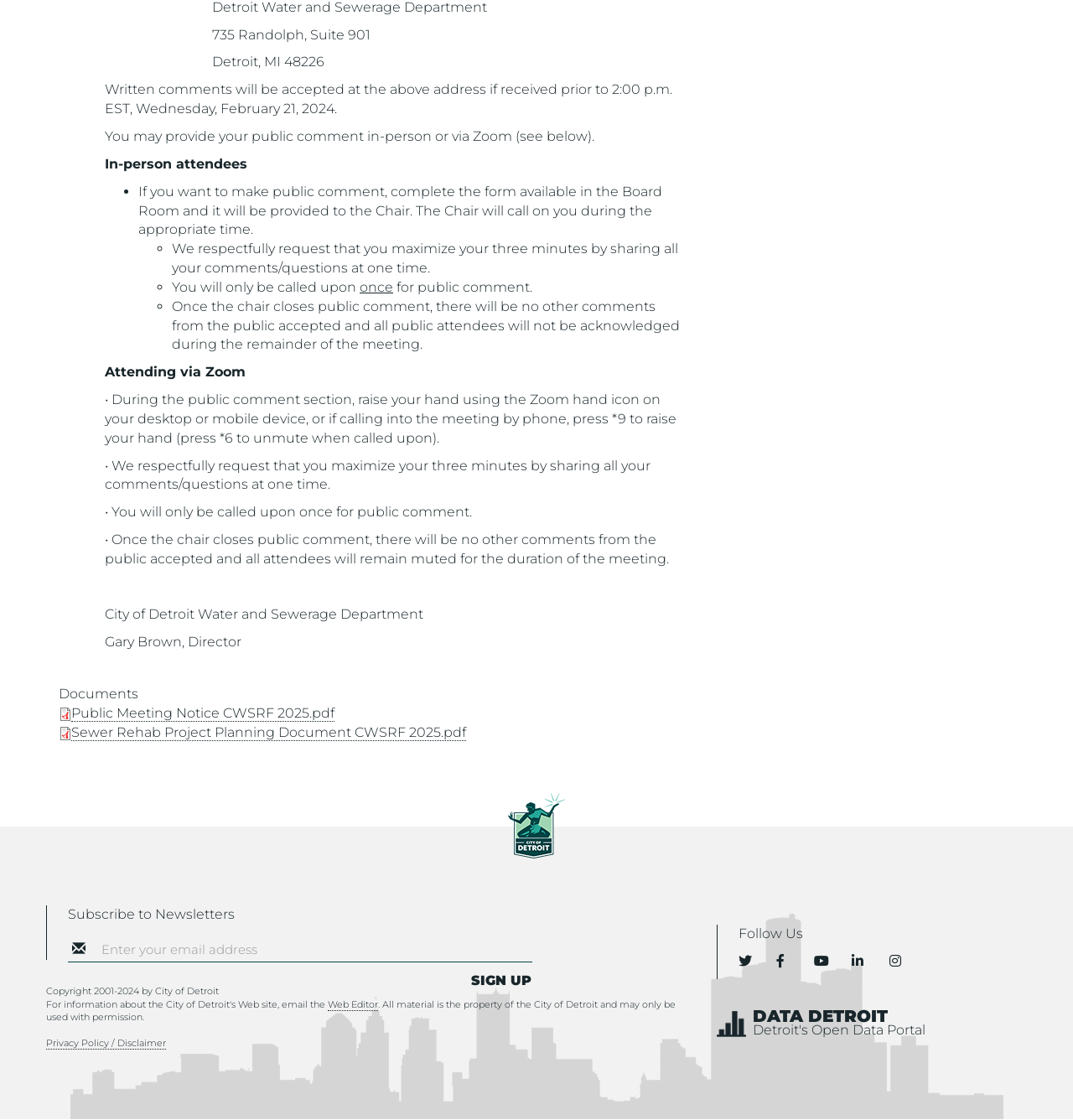Identify the bounding box coordinates of the specific part of the webpage to click to complete this instruction: "Click the 'PREVIOUS' link".

None